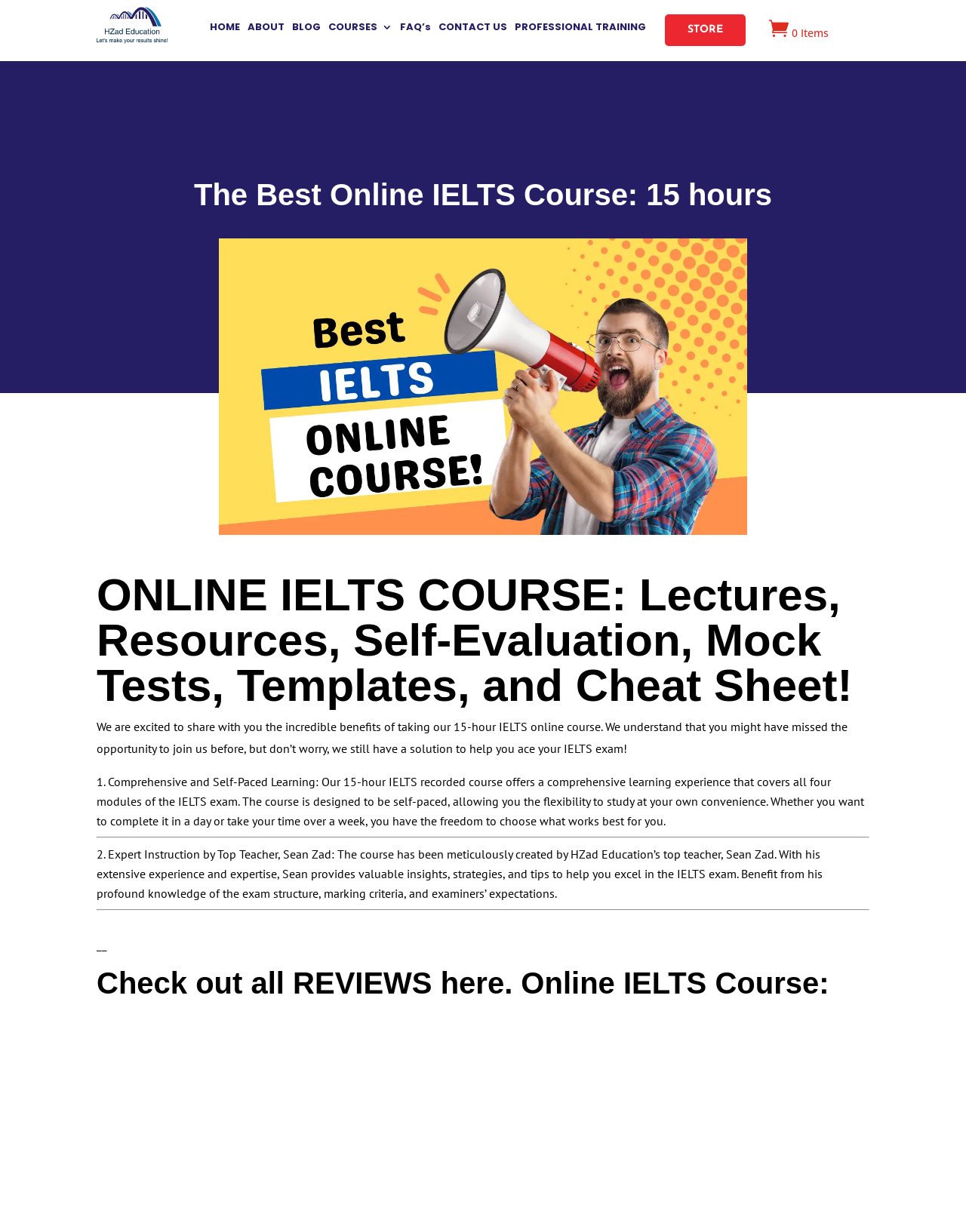Specify the bounding box coordinates of the region I need to click to perform the following instruction: "Click HOME". The coordinates must be four float numbers in the range of 0 to 1, i.e., [left, top, right, bottom].

[0.217, 0.018, 0.248, 0.031]